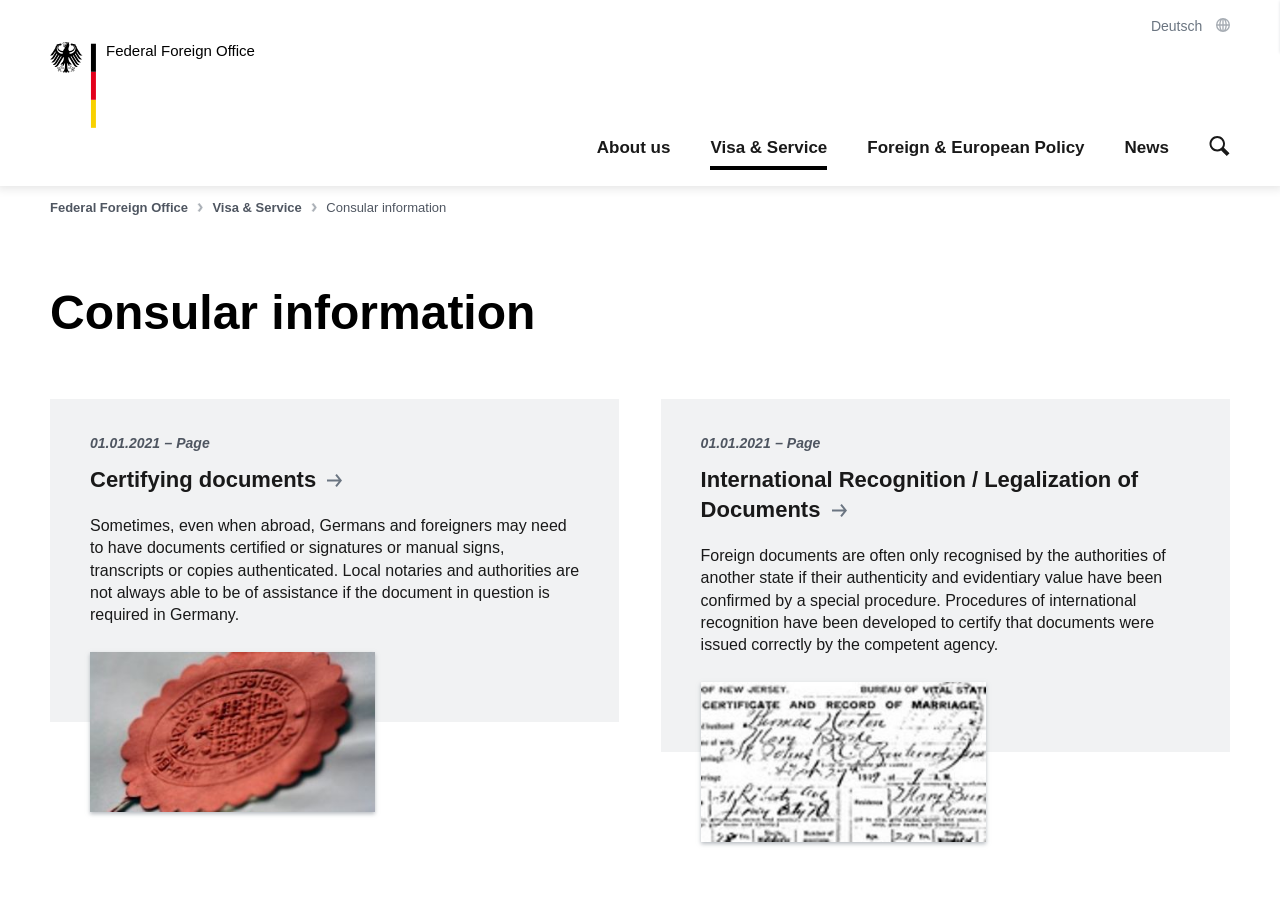Kindly determine the bounding box coordinates for the clickable area to achieve the given instruction: "Go to About us".

[0.466, 0.139, 0.524, 0.188]